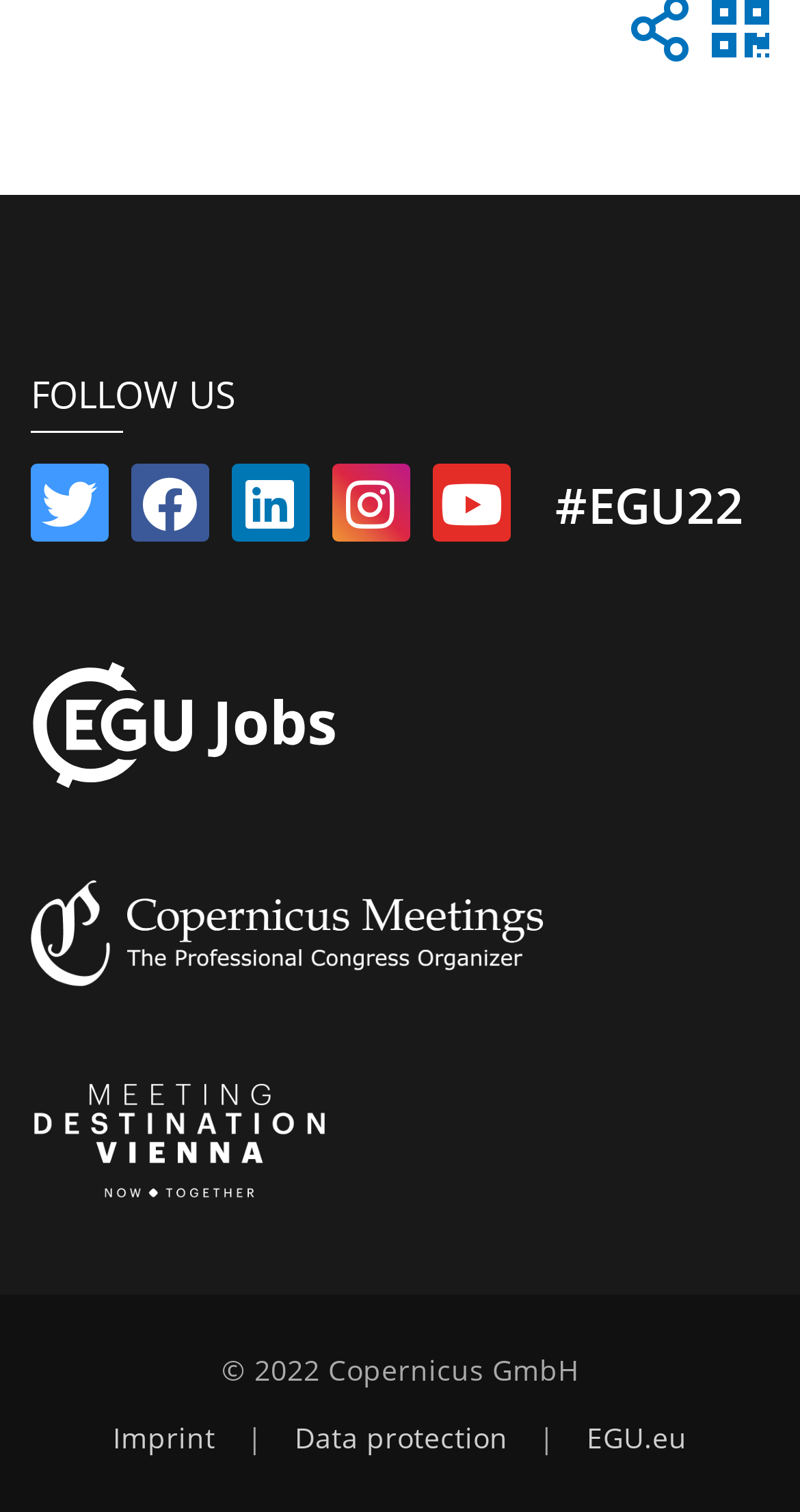What is the copyright year?
Based on the screenshot, give a detailed explanation to answer the question.

I found the copyright information at the bottom of the page, which states '© 2022 Copernicus GmbH'. Therefore, the copyright year is 2022.